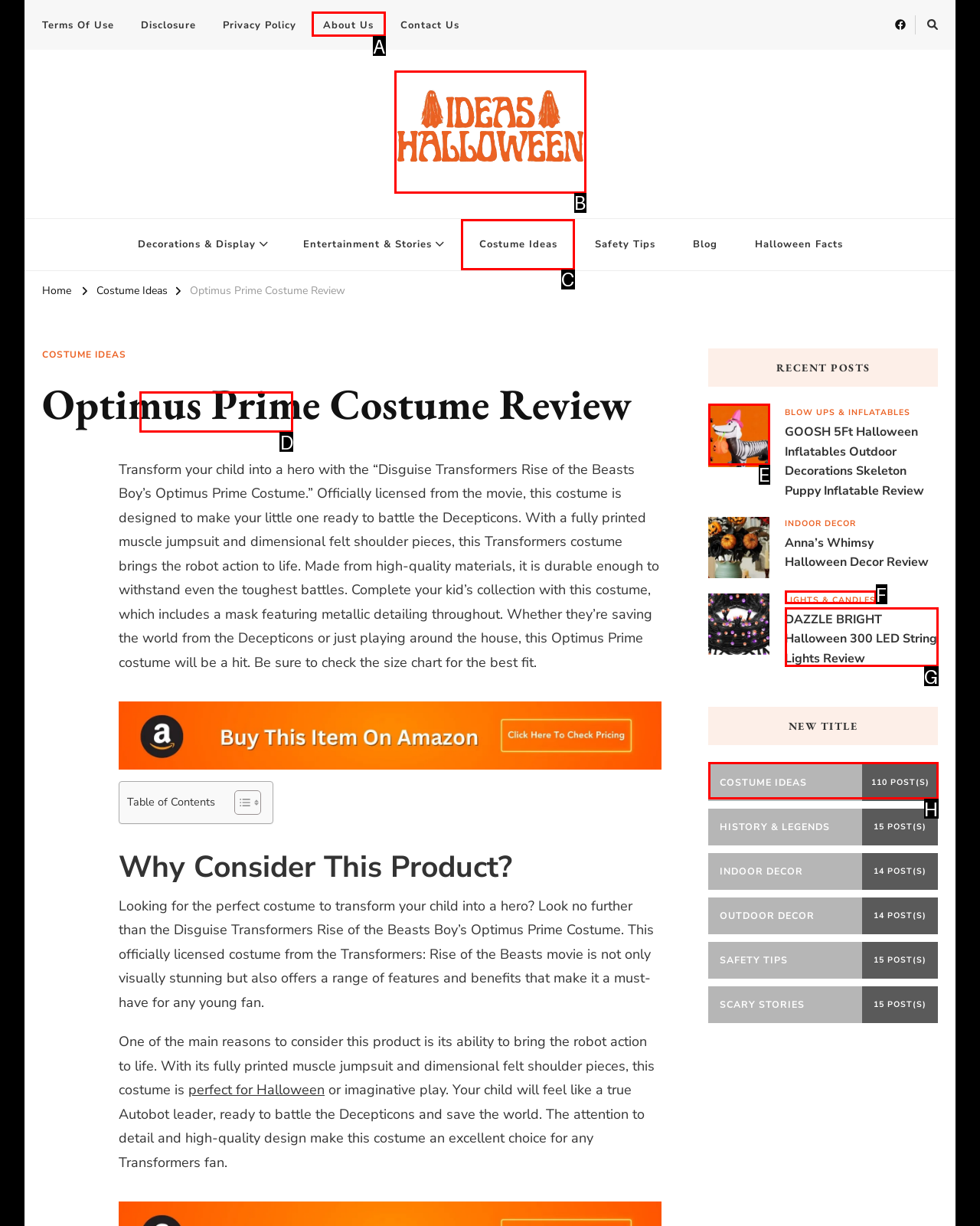Point out the option that needs to be clicked to fulfill the following instruction: Explore the 'Costume Ideas' category
Answer with the letter of the appropriate choice from the listed options.

C